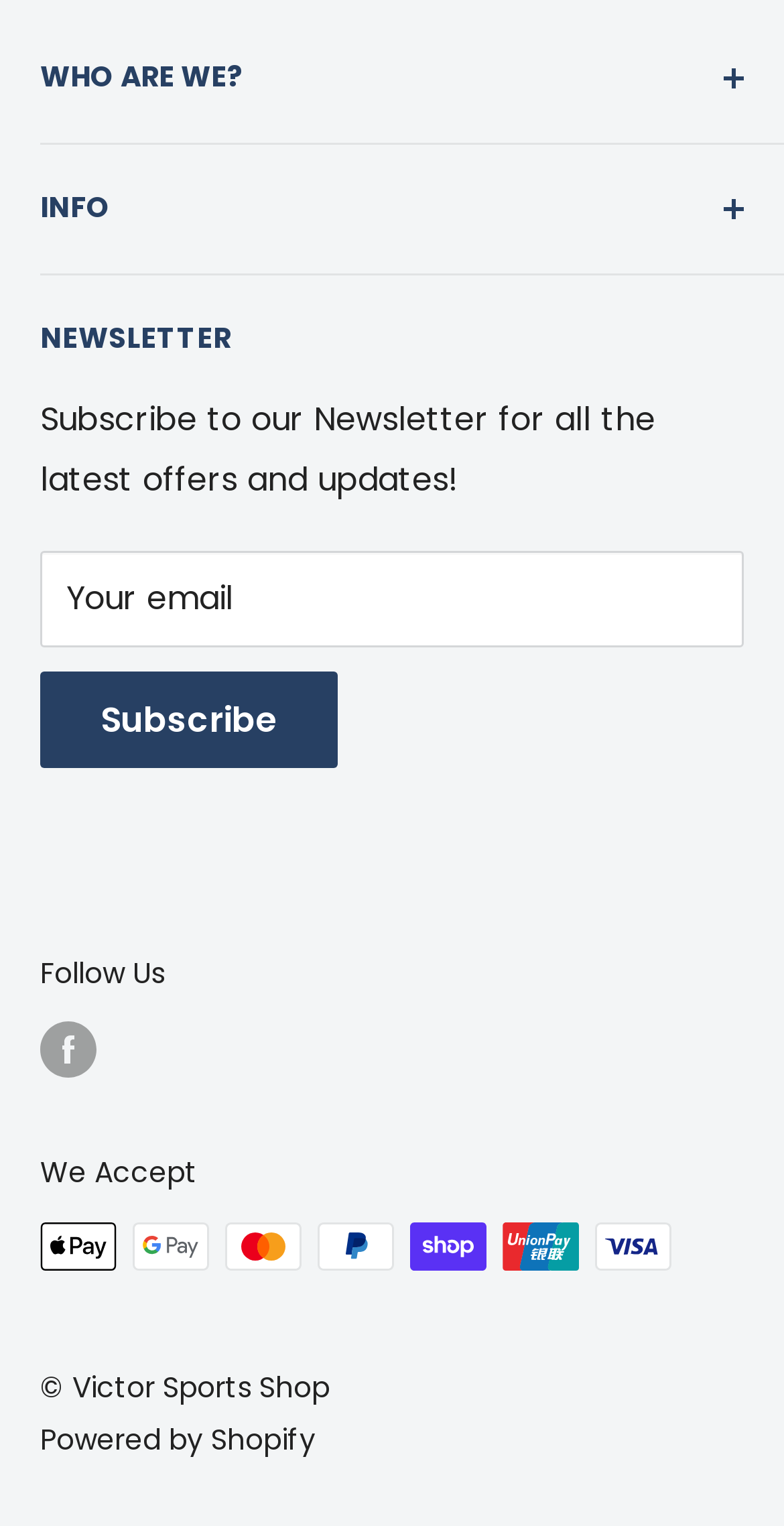What payment methods are accepted?
Offer a detailed and exhaustive answer to the question.

The images of various payment methods, including Apple Pay, Google Pay, Mastercard, PayPal, Shop Pay, Union Pay, and Visa, indicate that the company accepts multiple payment methods.